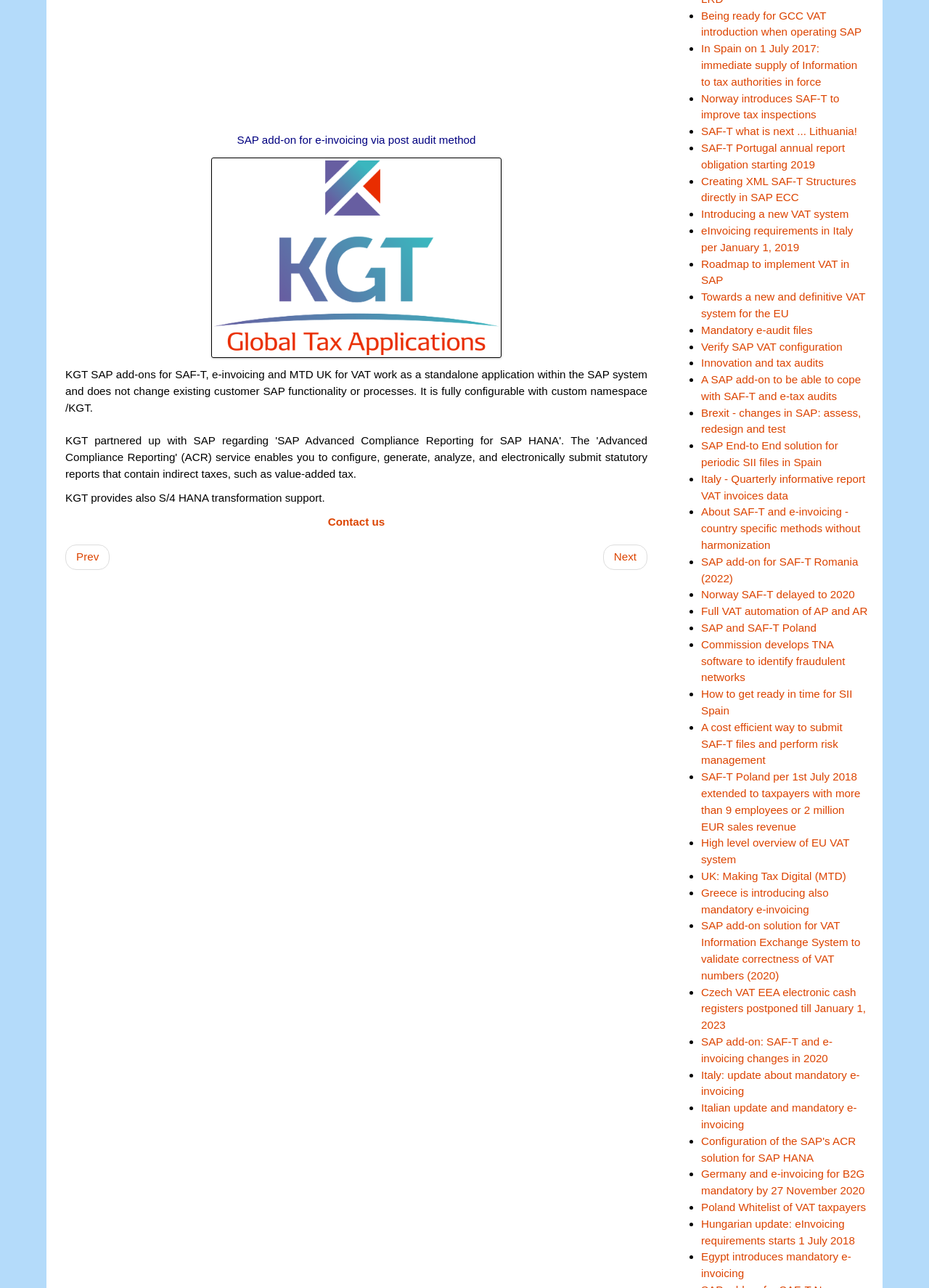Determine the bounding box coordinates for the region that must be clicked to execute the following instruction: "Click on 'Being ready for GCC VAT introduction when operating SAP'".

[0.755, 0.007, 0.928, 0.03]